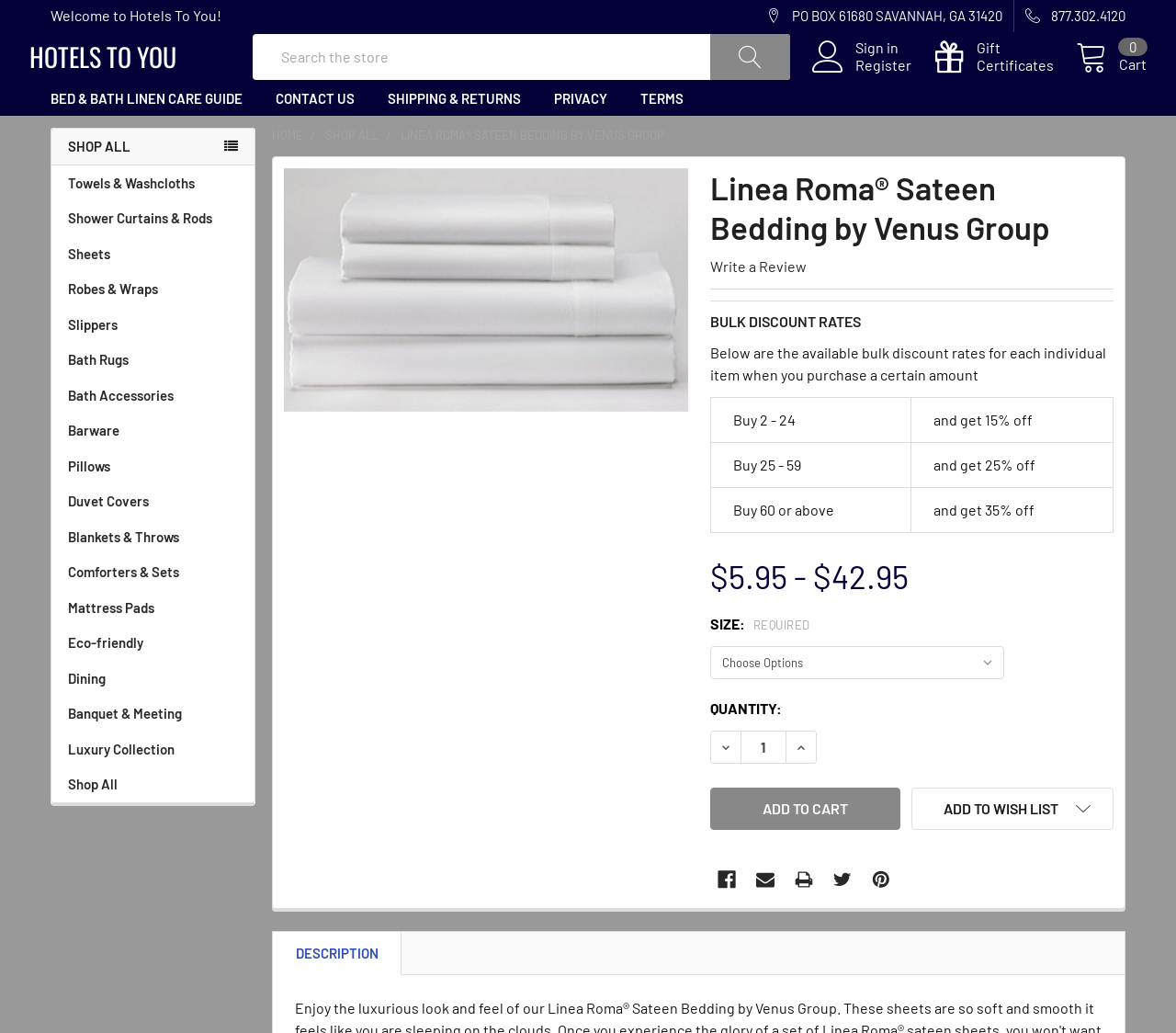Highlight the bounding box coordinates of the element you need to click to perform the following instruction: "View bed and bath linen care guide."

[0.029, 0.119, 0.22, 0.153]